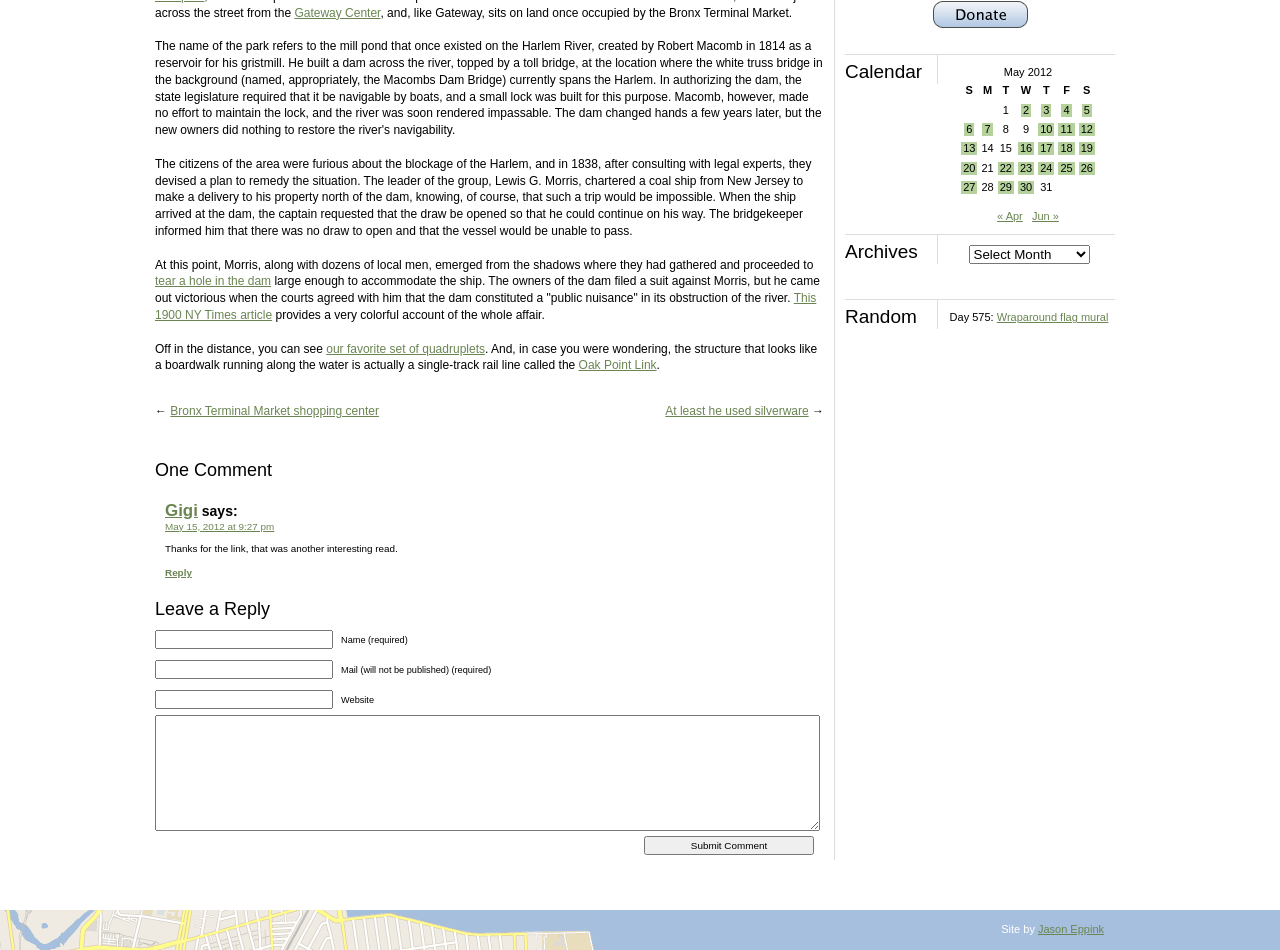Please locate the UI element described by "parent_node: Website name="url"" and provide its bounding box coordinates.

[0.121, 0.726, 0.26, 0.746]